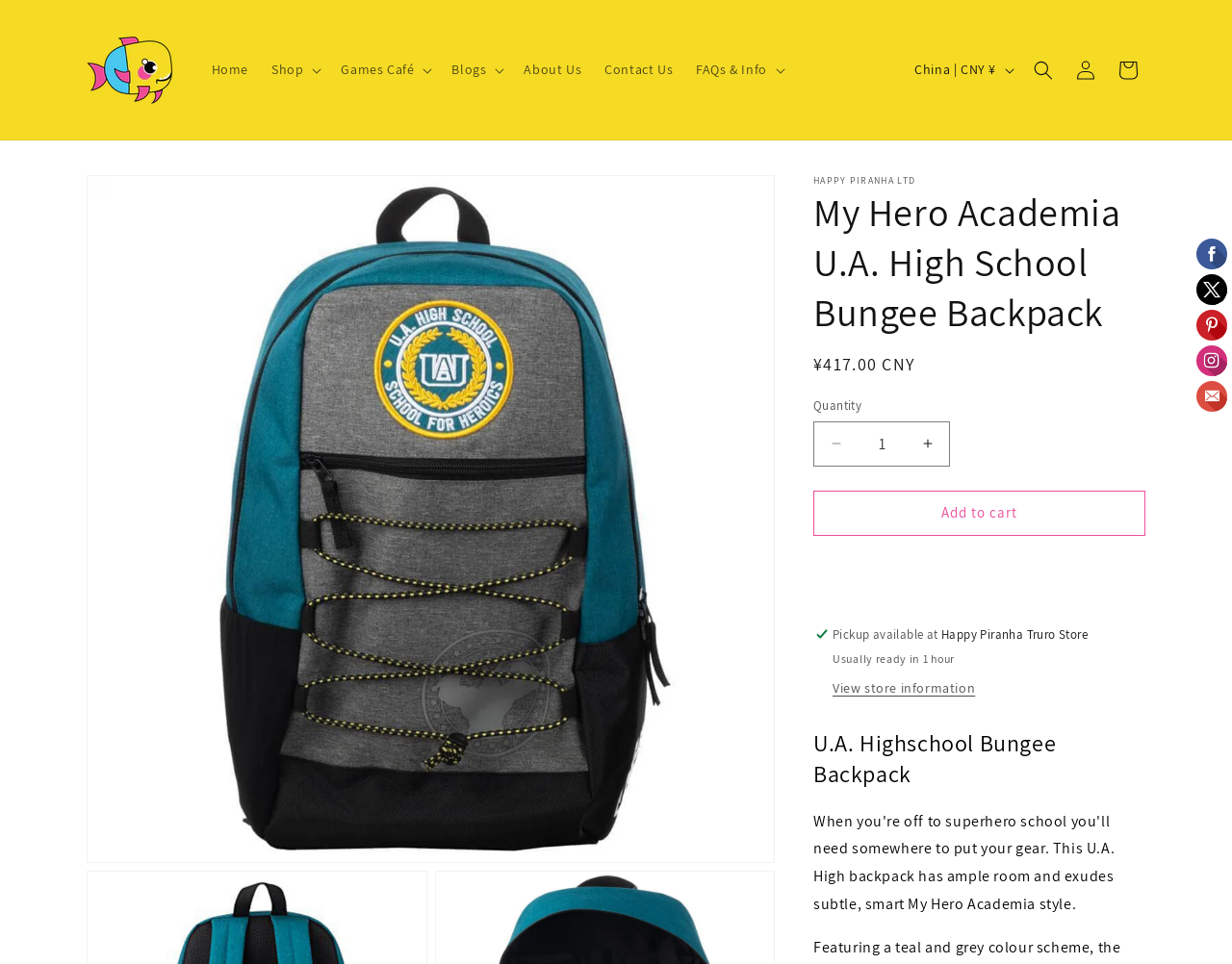Bounding box coordinates are to be given in the format (top-left x, top-left y, bottom-right x, bottom-right y). All values must be floating point numbers between 0 and 1. Provide the bounding box coordinate for the UI element described as: Skip to product information

[0.07, 0.181, 0.165, 0.228]